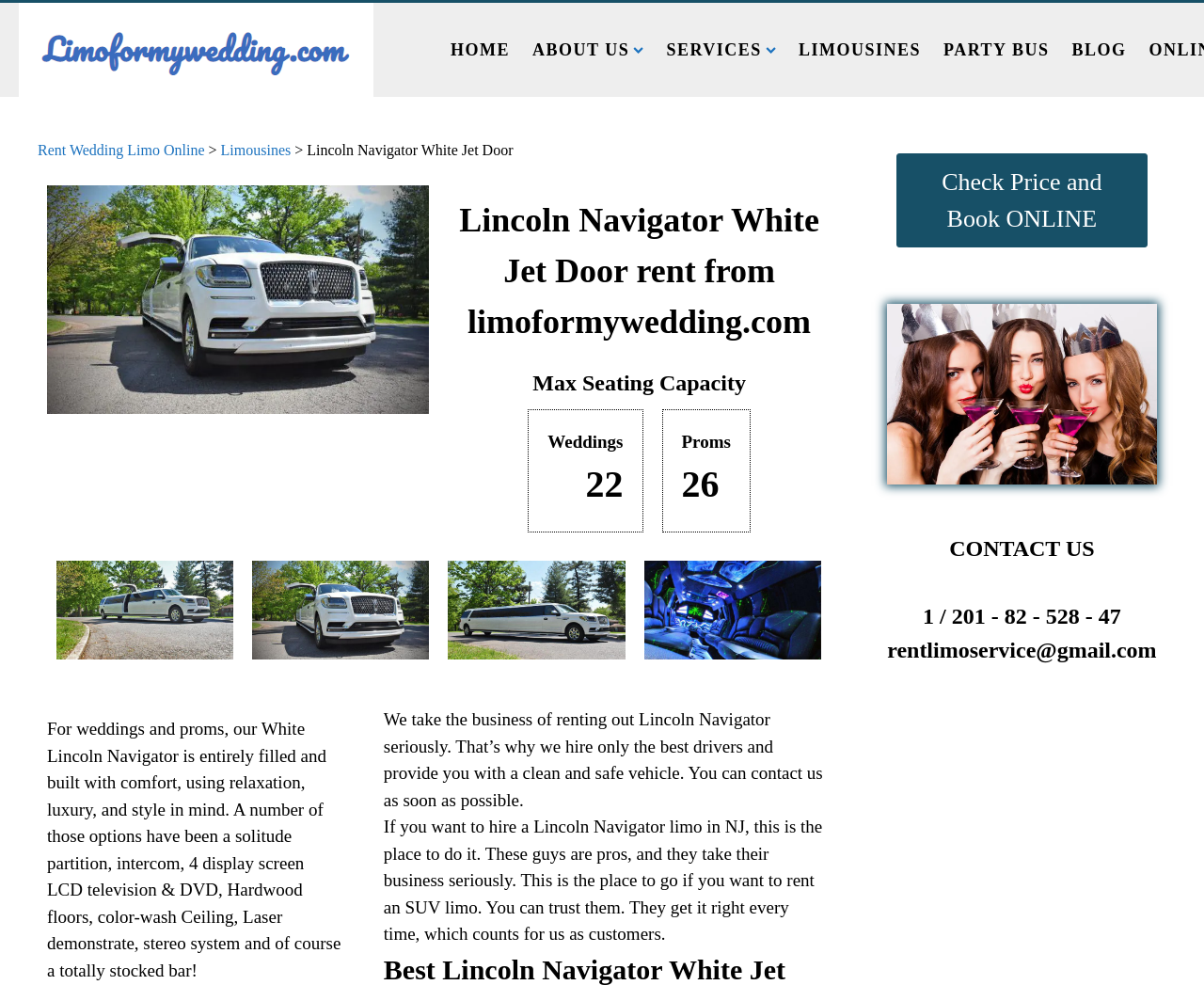What type of vehicle is available for rent?
Deliver a detailed and extensive answer to the question.

Based on the webpage content, specifically the heading 'Lincoln Navigator White Jet Door rent from limoformywedding.com' and the image descriptions, it is clear that the website offers Lincoln Navigator vehicles for rent.